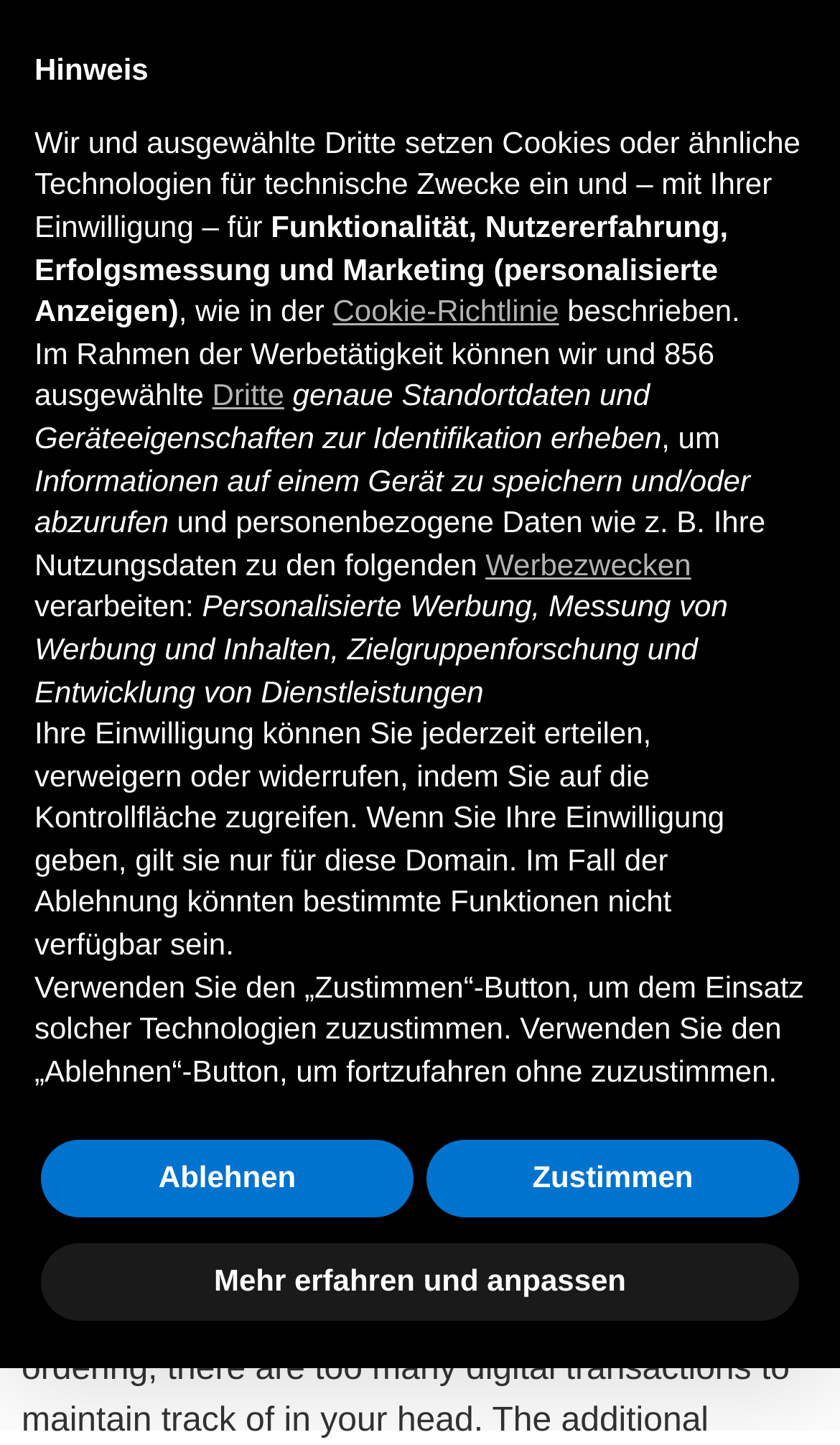Examine the image carefully and respond to the question with a detailed answer: 
What is the function of the 'Hinweis' section?

The 'Hinweis' section appears to inform users about the website's data usage policies, including the collection and processing of personal data for various purposes, and provides options for users to consent or reject these practices.